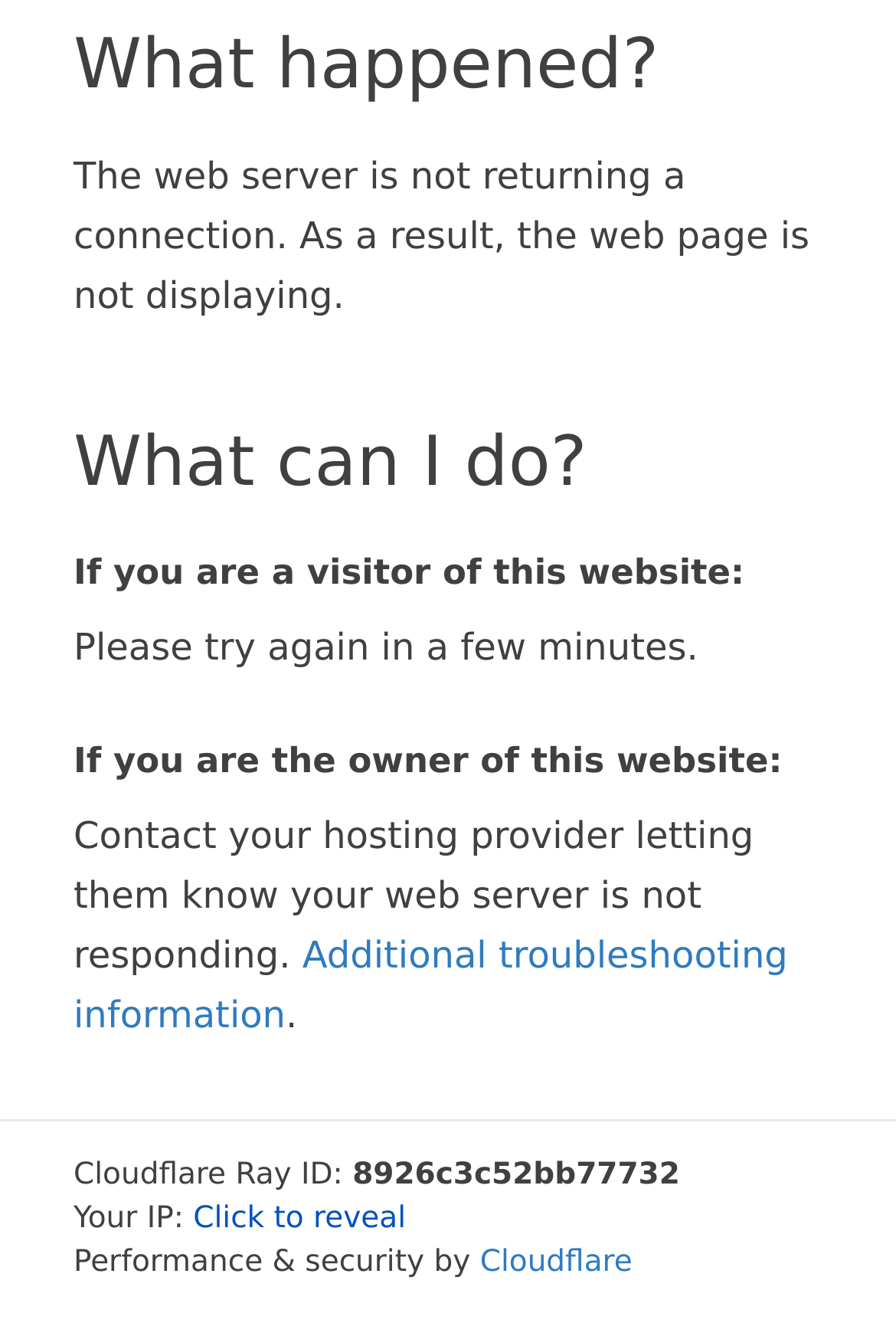Find the bounding box coordinates for the HTML element described as: "Click to reveal". The coordinates should consist of four float values between 0 and 1, i.e., [left, top, right, bottom].

[0.216, 0.907, 0.453, 0.933]